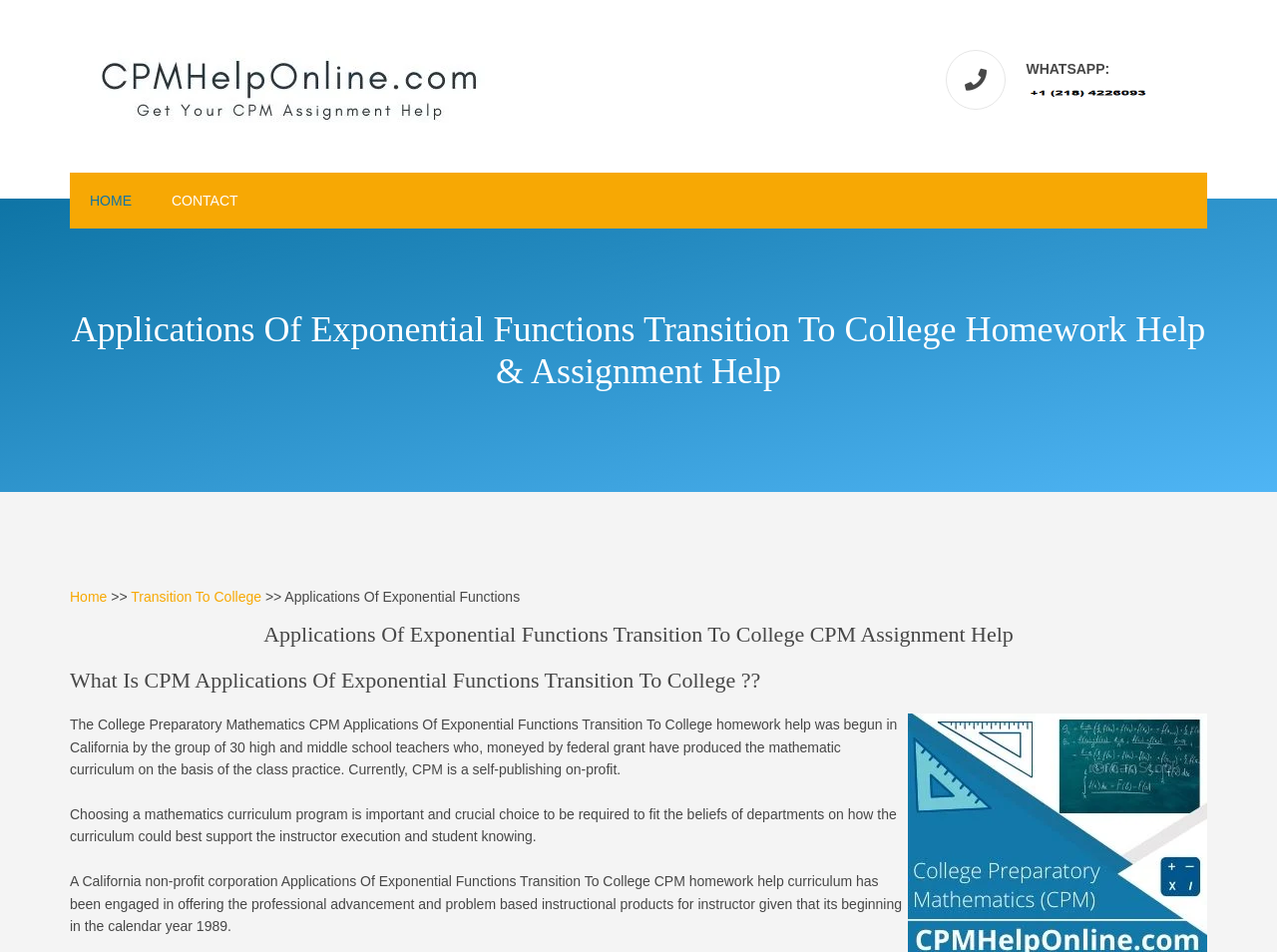What is the contact method provided on the webpage?
Carefully analyze the image and provide a thorough answer to the question.

The contact method provided on the webpage is WhatsApp, as indicated by the static text 'WHATSAPP:' and the image of a phone number next to it.